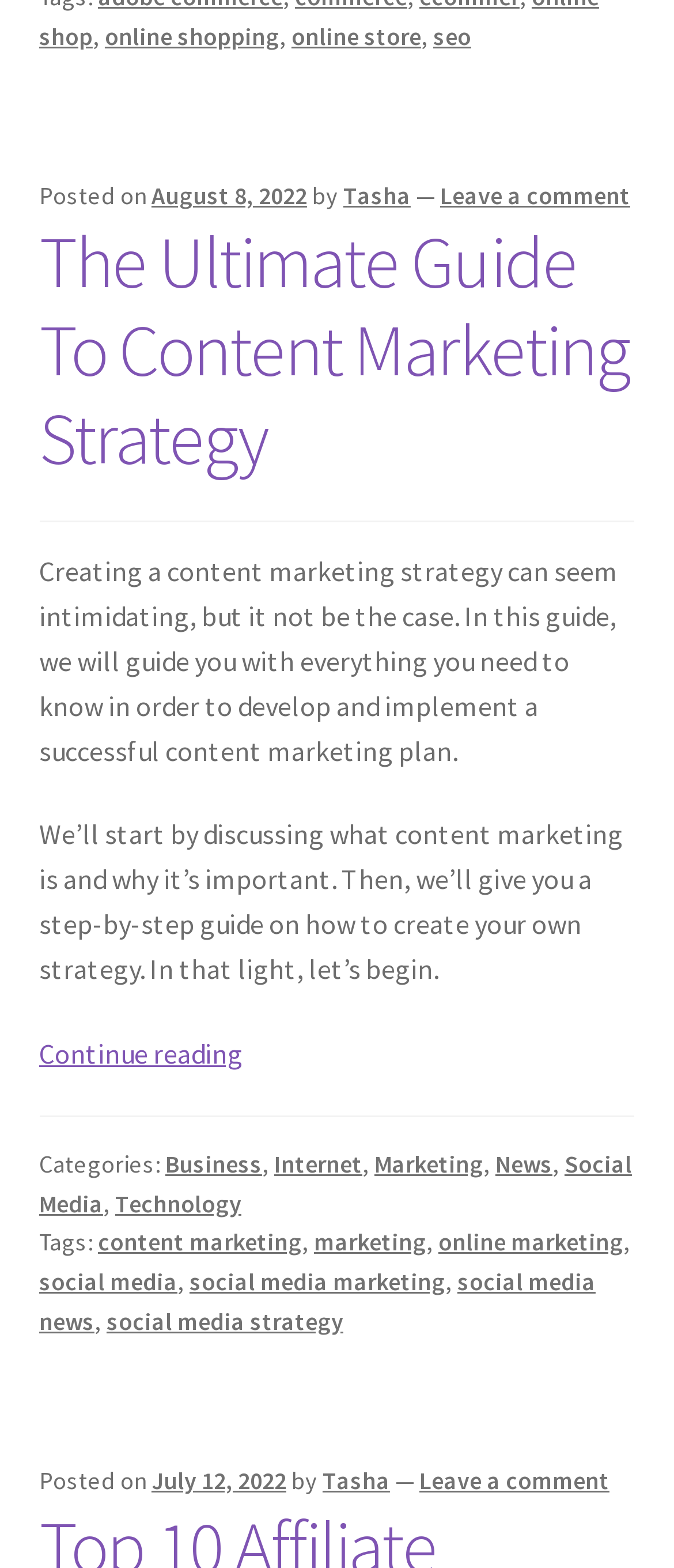Please identify the bounding box coordinates of the area I need to click to accomplish the following instruction: "View the categories of the post".

[0.058, 0.733, 0.245, 0.752]